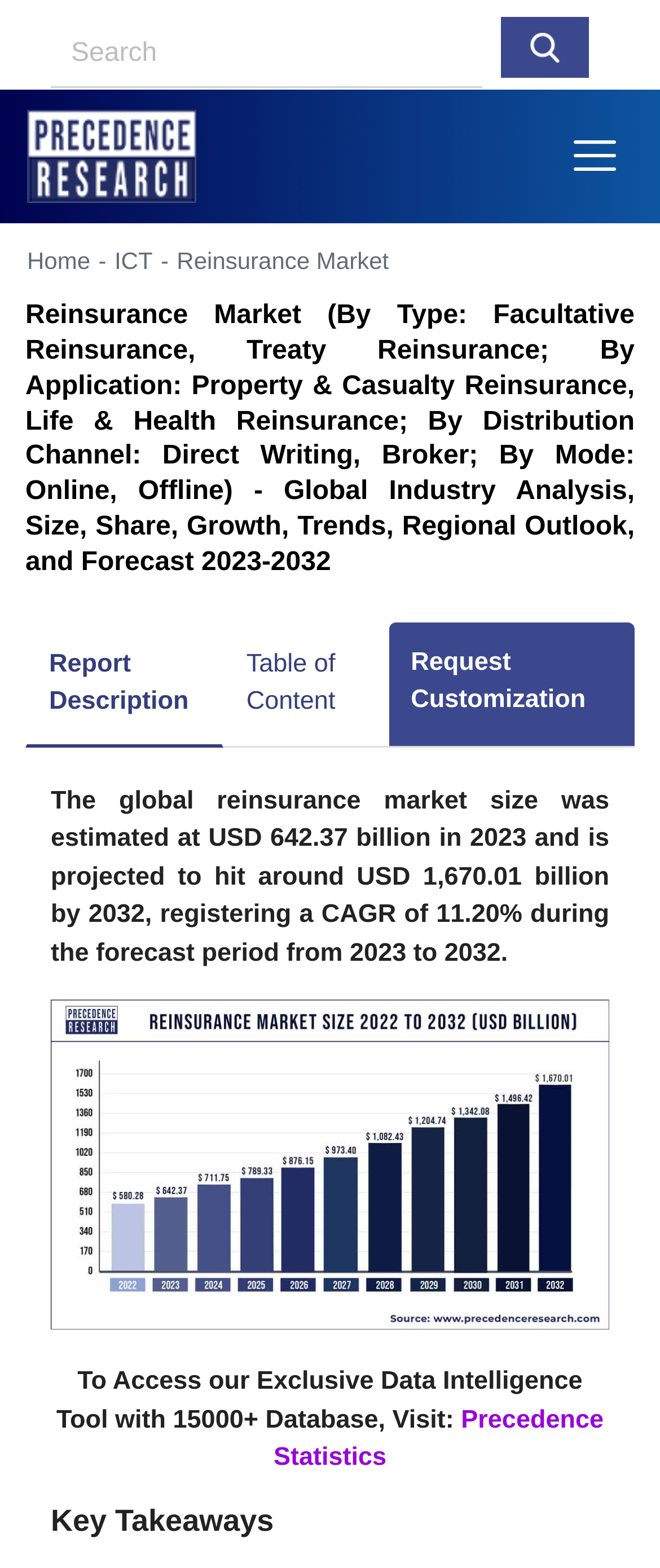Identify the bounding box for the described UI element. Provide the coordinates in (top-left x, top-left y, bottom-right x, bottom-right y) format with values ranging from 0 to 1: Table of Content

[0.337, 0.396, 0.589, 0.475]